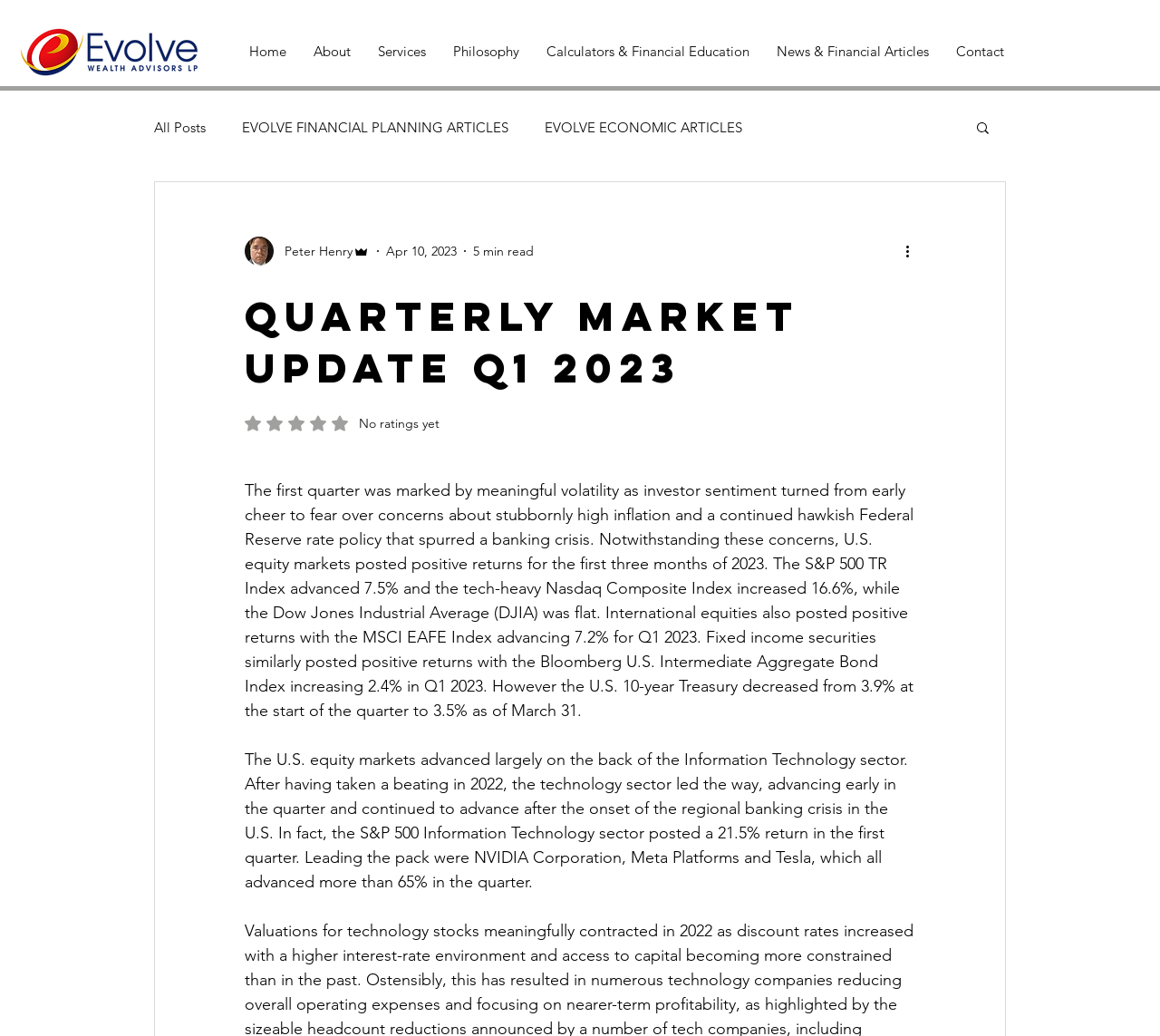How long does it take to read the article?
Based on the image, answer the question with a single word or brief phrase.

5 min